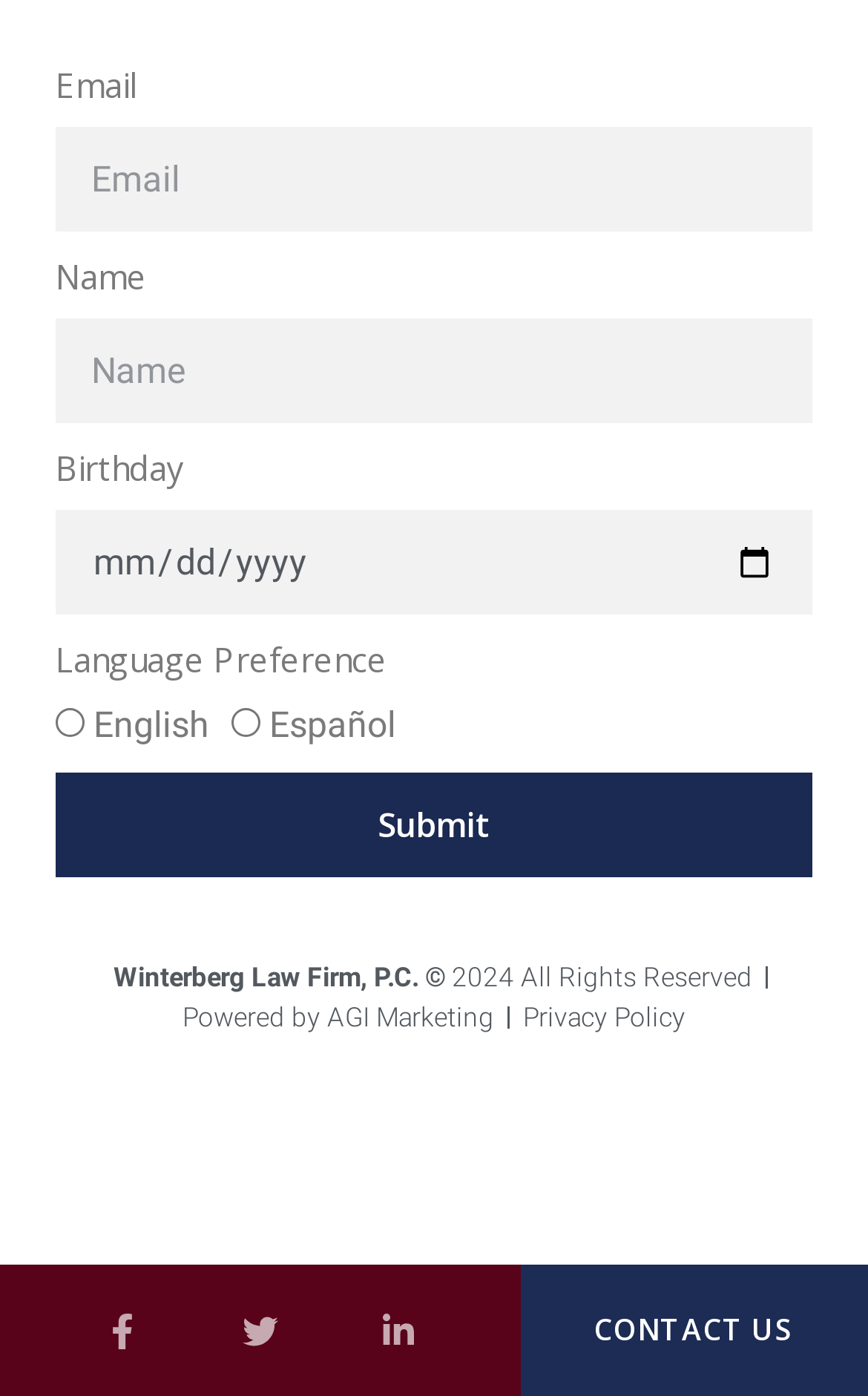Can you specify the bounding box coordinates of the area that needs to be clicked to fulfill the following instruction: "Visit Facebook page"?

[0.1, 0.928, 0.182, 0.979]